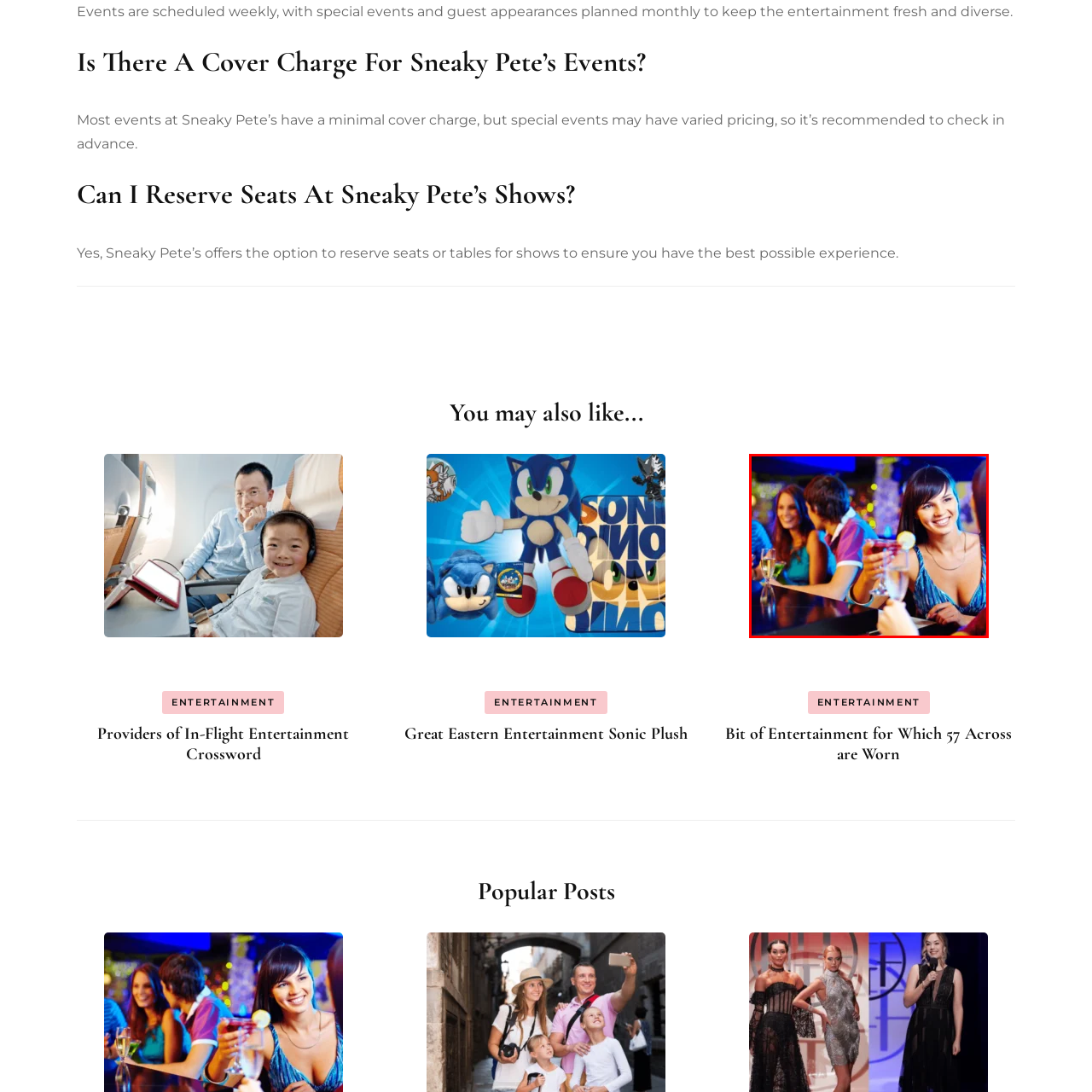What is garnishing the cocktail?
Study the image surrounded by the red bounding box and answer the question comprehensively, based on the details you see.

The caption explicitly states that the cocktail is garnished with a slice of lime, which adds to the overall aesthetic of the drink.